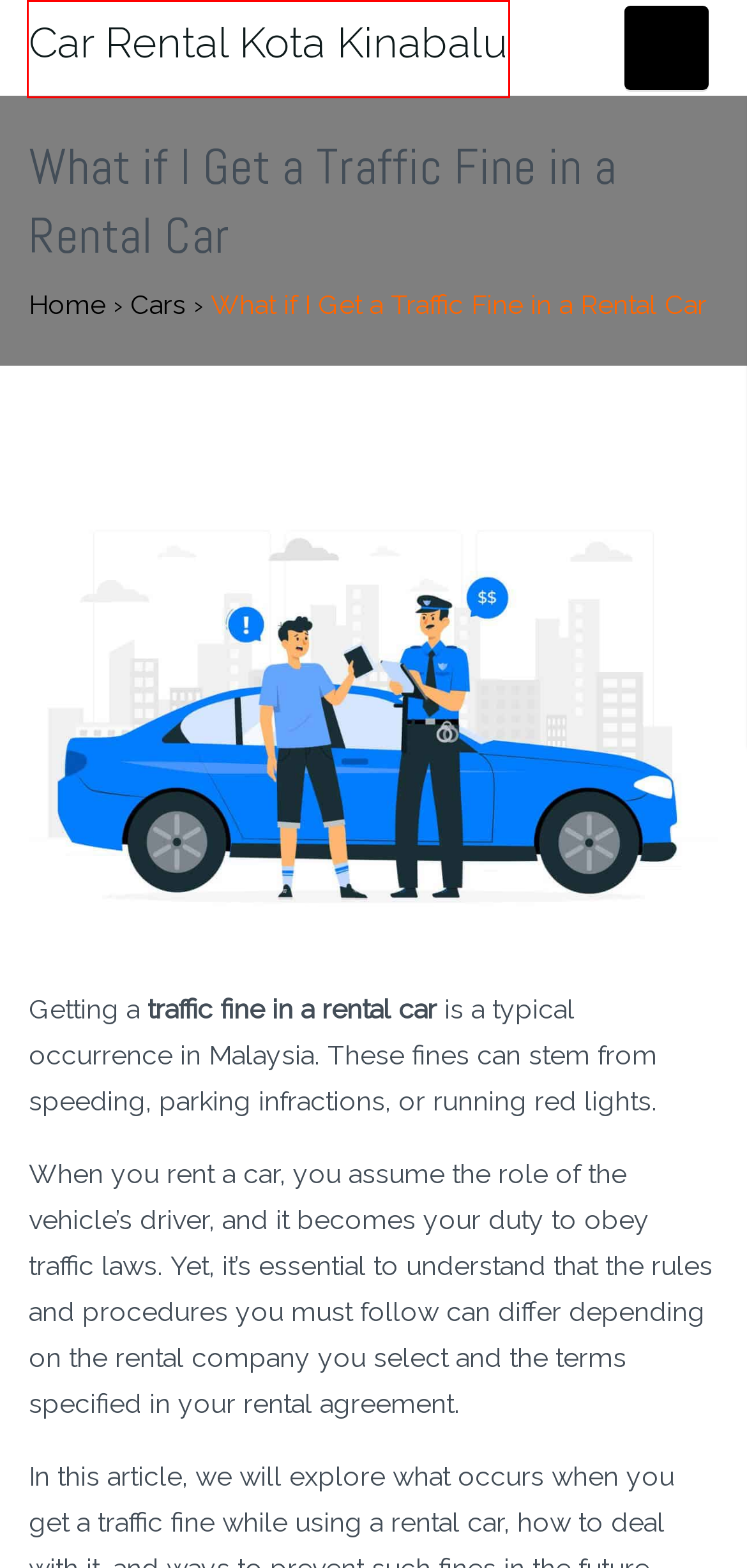You are provided with a screenshot of a webpage containing a red rectangle bounding box. Identify the webpage description that best matches the new webpage after the element in the bounding box is clicked. Here are the potential descriptions:
A. Modify reservation | Car Rental Kota Kinabalu
B. Contact | Car Rental Kota Kinabalu
C. MMB Travel & Tours: Best Car Rental in Kota Kinabalu (KK) Sabah
D. Our Car Fleet | Car Rental Kota Kinabalu
E. Terms of service | Car Rental Kota Kinabalu
F. Offers - Kota Kinabalu Car Rental | Van Rental Kota Kinabalu
G. MMB Travel & Tours: Kereta Sewa di Kota Kinabalu (KK) Sabah
H. Locations | Car Rental Kota Kinabalu

C